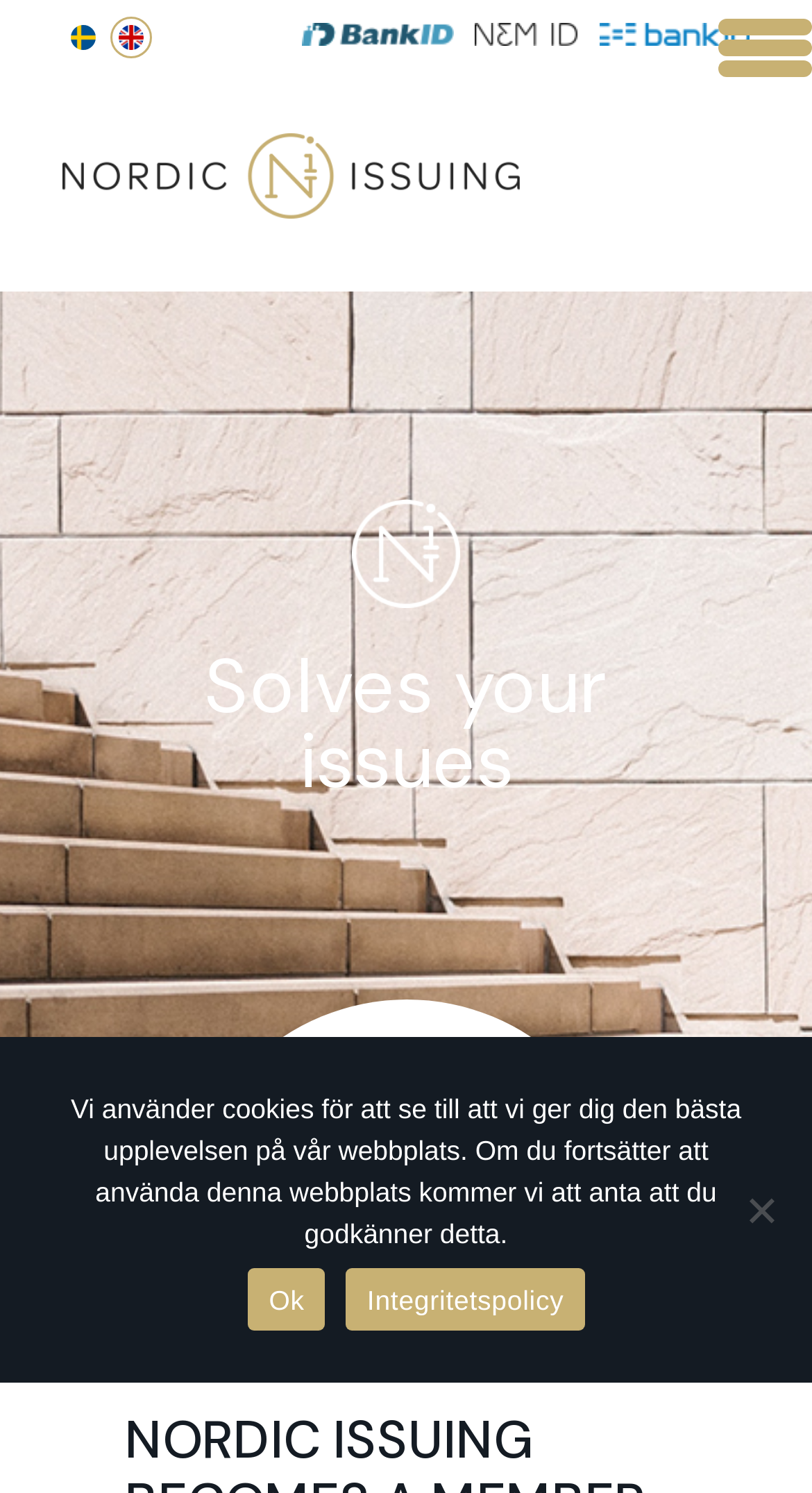Specify the bounding box coordinates (top-left x, top-left y, bottom-right x, bottom-right y) of the UI element in the screenshot that matches this description: Ok

[0.305, 0.849, 0.401, 0.891]